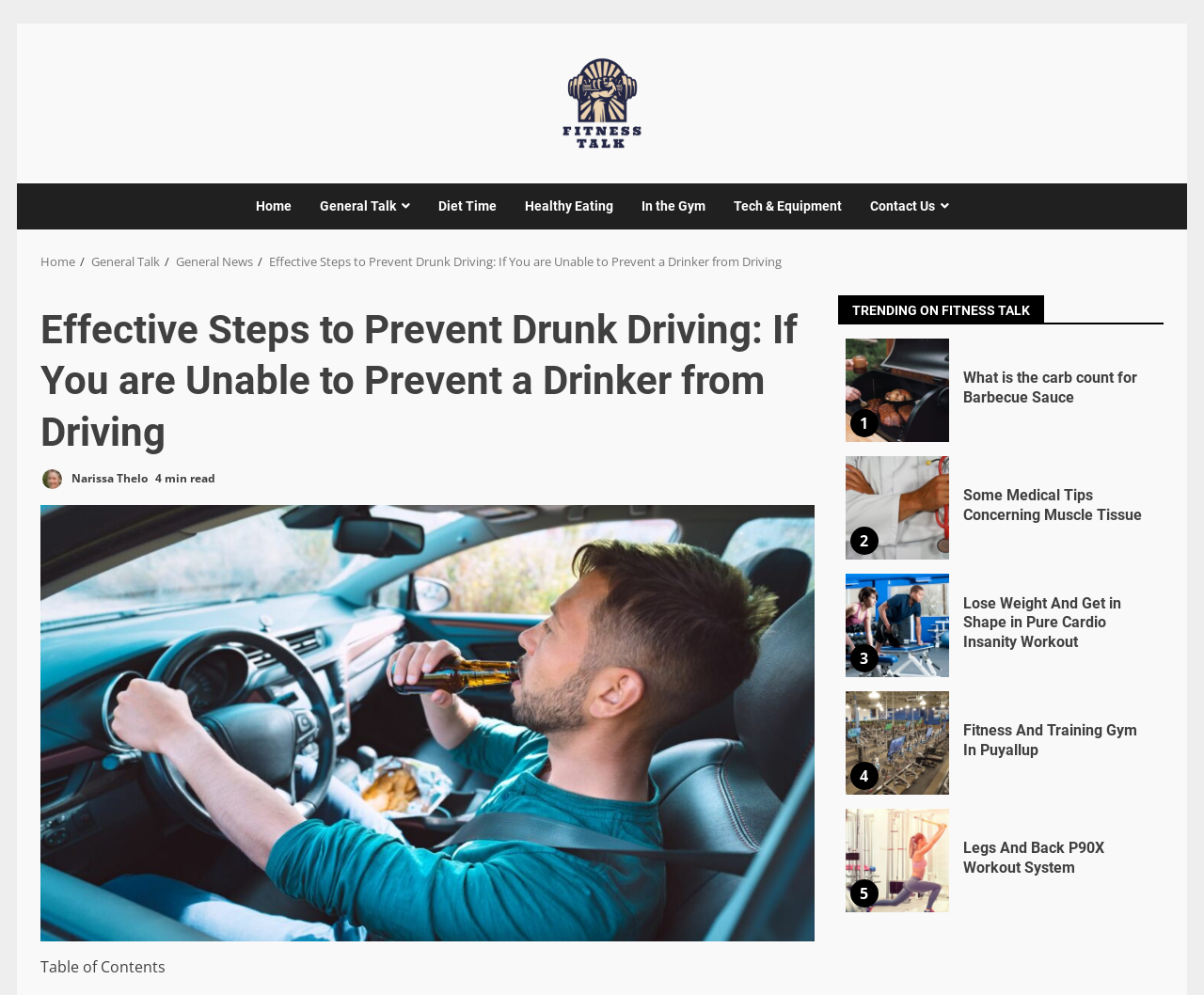Provide a brief response to the question using a single word or phrase: 
What is the author of the article?

Narissa Thelo